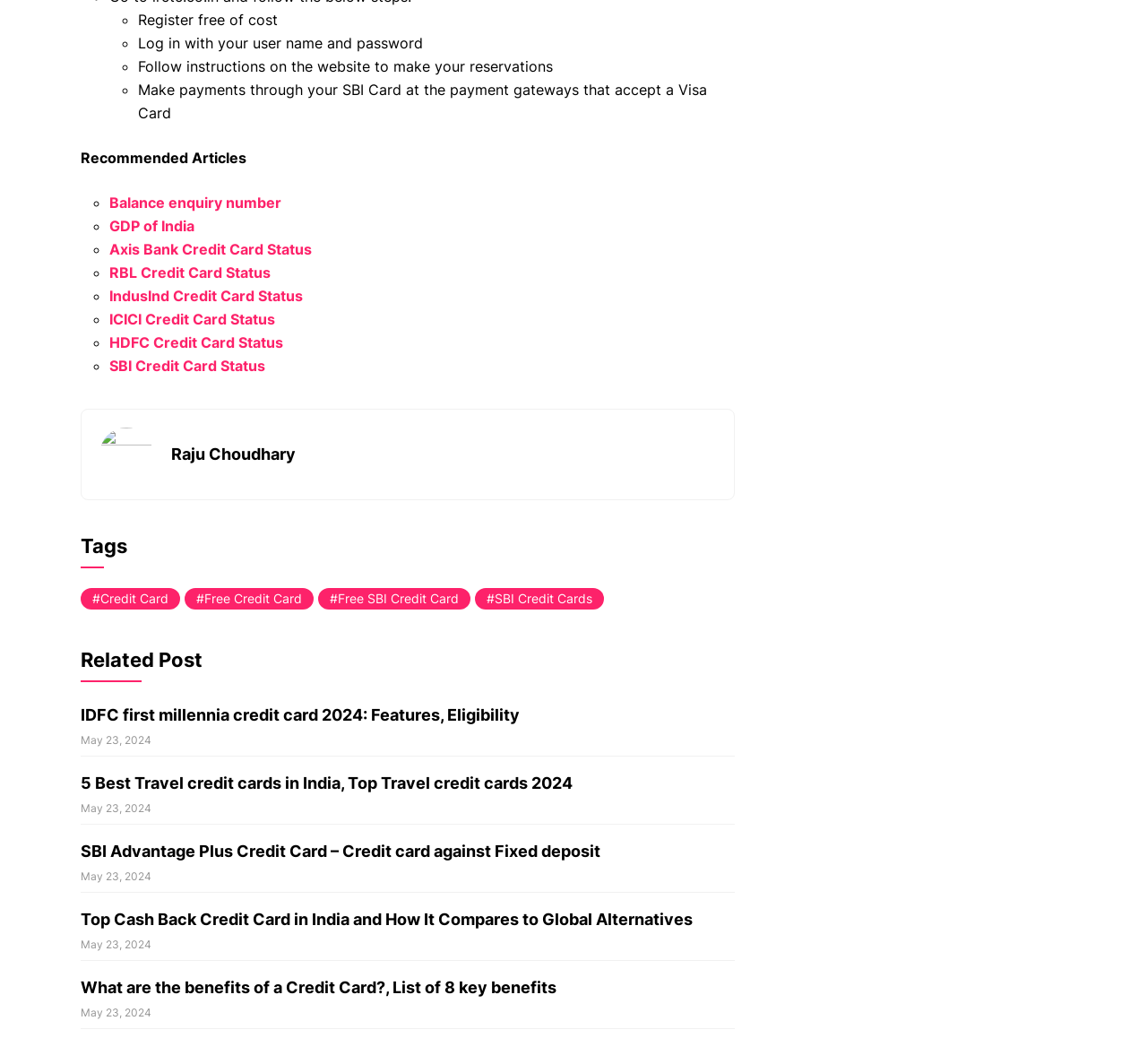Find the bounding box coordinates of the element to click in order to complete this instruction: "Click on '#SBI Credit Cards'". The bounding box coordinates must be four float numbers between 0 and 1, denoted as [left, top, right, bottom].

[0.414, 0.636, 0.527, 0.656]